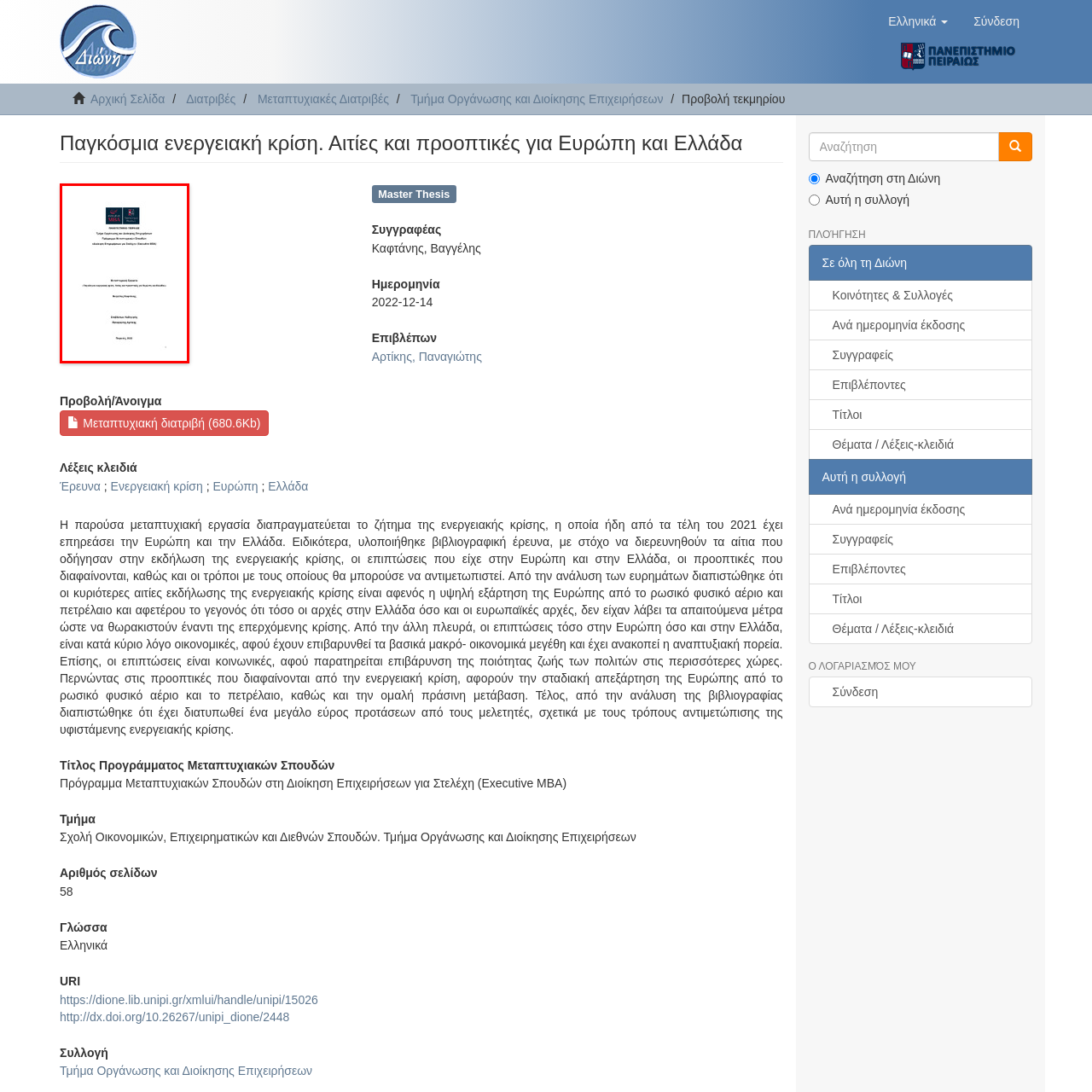Offer an in-depth caption for the image content enclosed by the red border.

The image features a document cover page for a Master's Thesis titled "Παγκόσμια ενεργειακή κρίση. Αιτίες και προοπτικές για Ευρώπη και Ελλάδα" (Global Energy Crisis: Causes and Prospects for Europe and Greece). It displays the logos of the institution offering a Master's program, specifically an Executive MBA, and includes pertinent details such as the author's name, Βαγγέλης Καφτάνης, along with the submission date of December 14, 2022. The document is formatted in a professional manner, reflecting the academic nature of the research on energy issues affecting Europe and Greece.